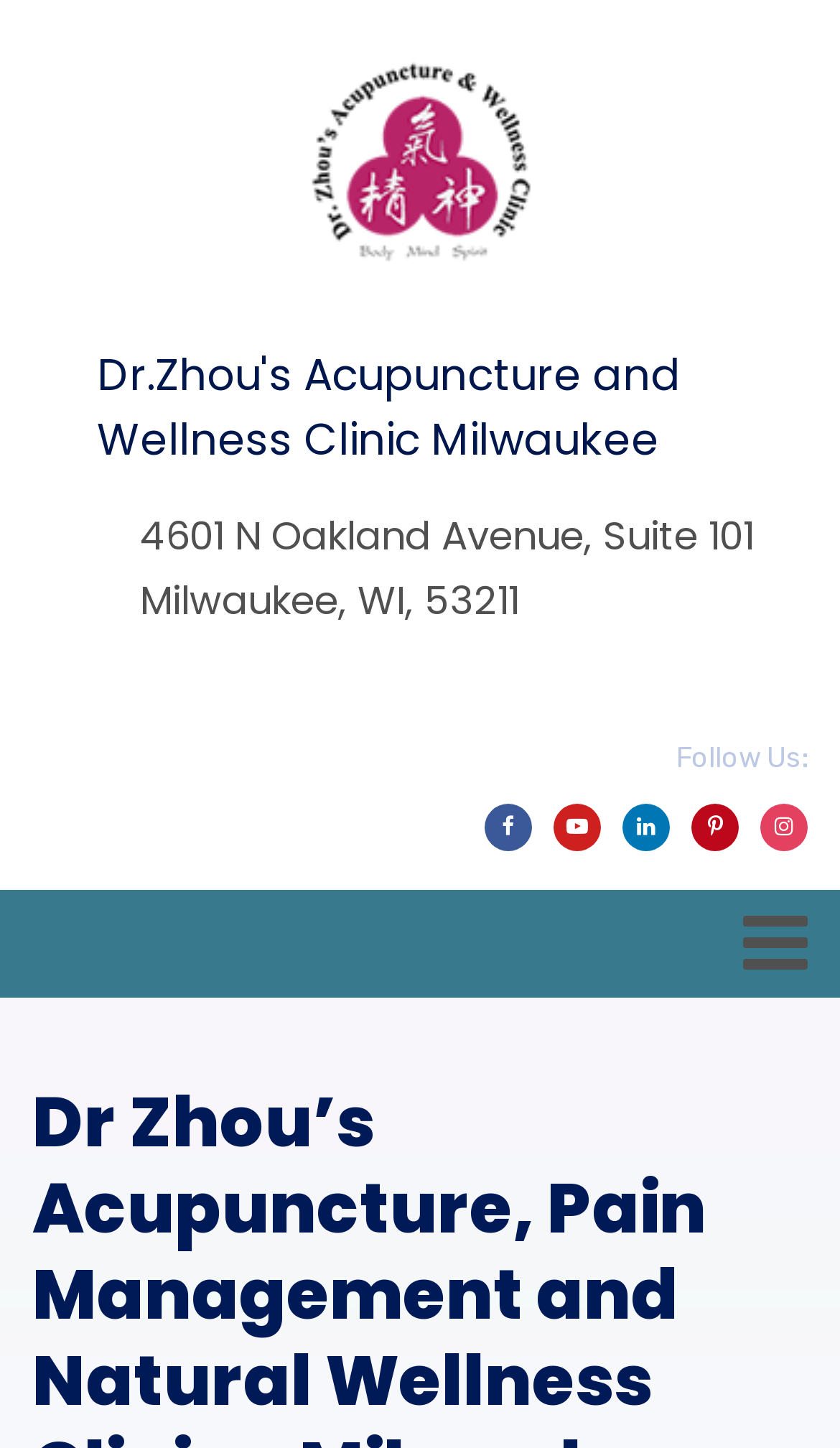What is the clinic's address?
Please answer the question as detailed as possible.

I found the clinic's address by looking at the second heading element, which contains the text '4601 N Oakland Avenue, Suite 101 Milwaukee, WI, 53211'.